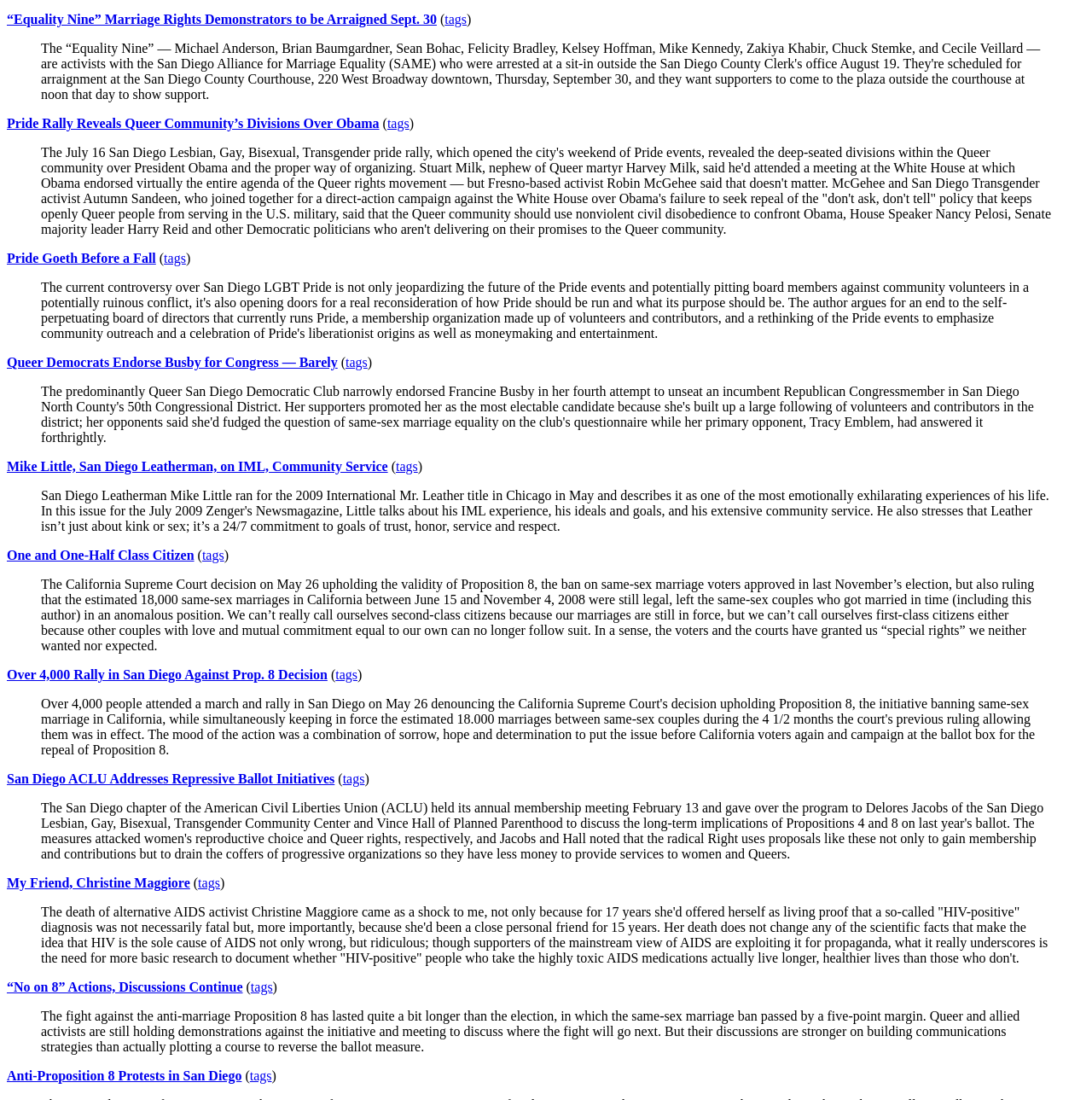Refer to the image and provide an in-depth answer to the question:
What is the name of the activist who died, according to the article 'My Friend, Christine Maggiore'?

The article 'My Friend, Christine Maggiore' is a tribute to Christine Maggiore, an alternative AIDS activist who died, as mentioned in the text.